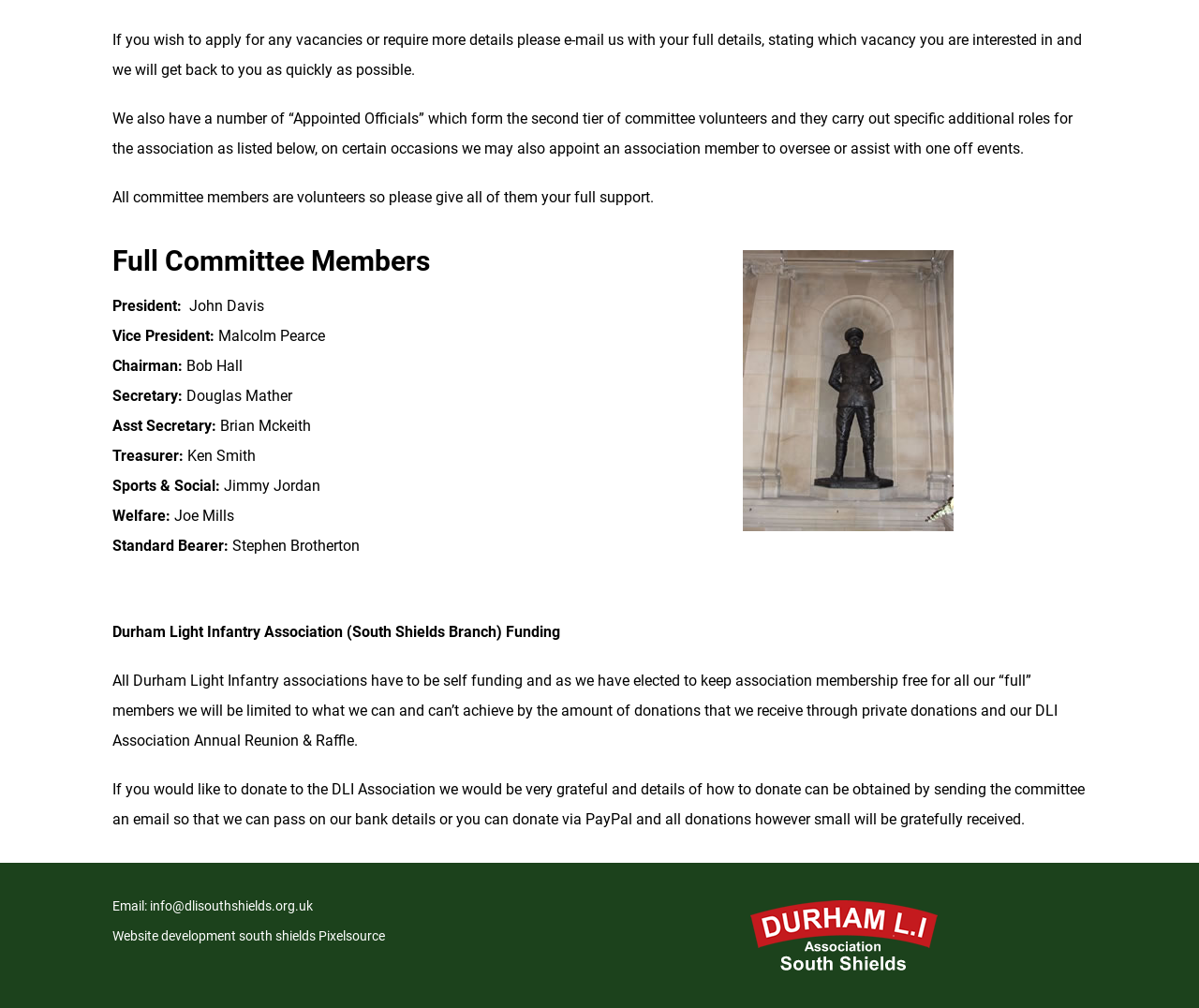Answer the following inquiry with a single word or phrase:
How can one donate to the association?

Via email or PayPal